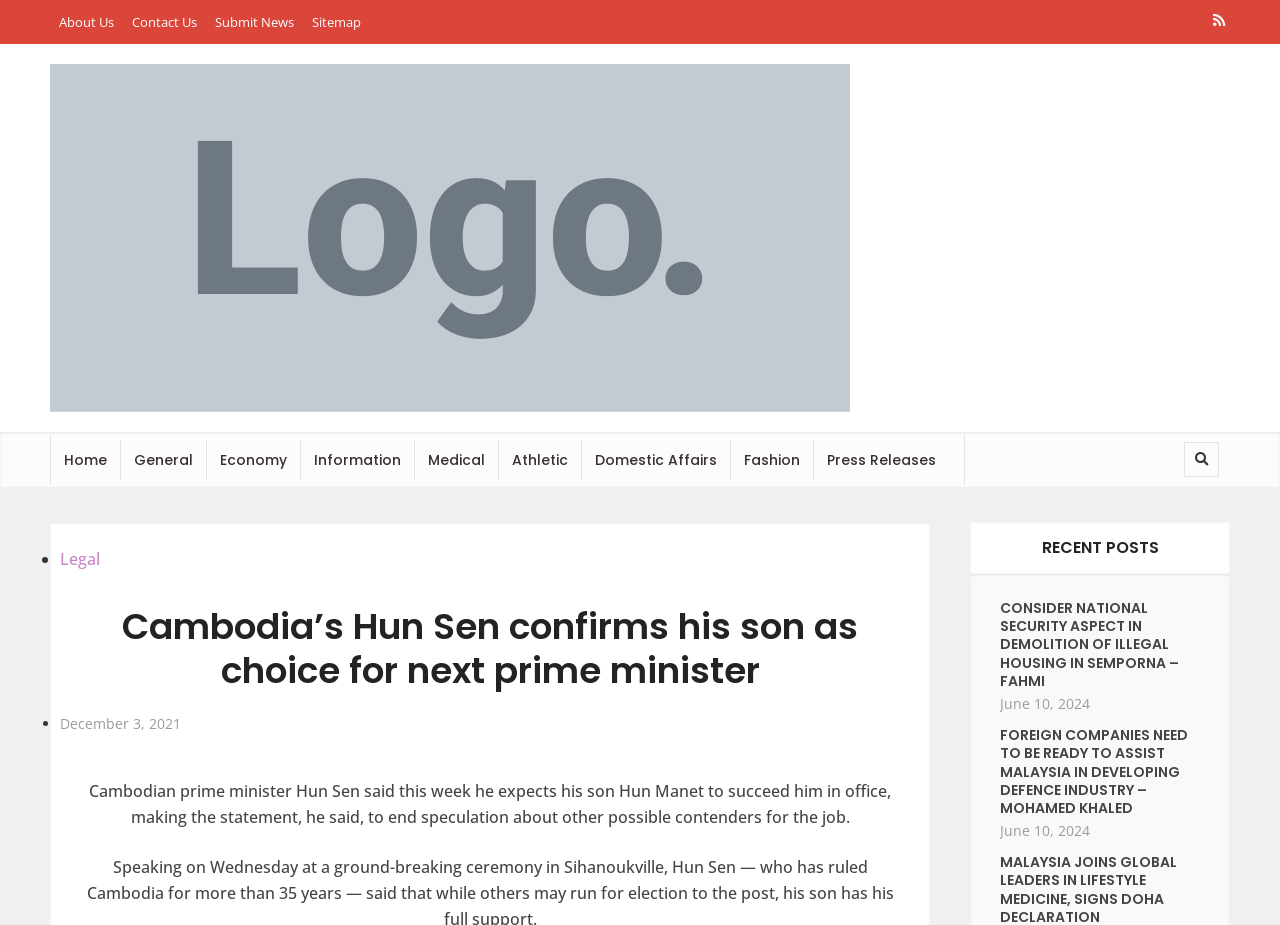What type of articles are listed under 'RECENT POSTS'?
Answer with a single word or short phrase according to what you see in the image.

News articles